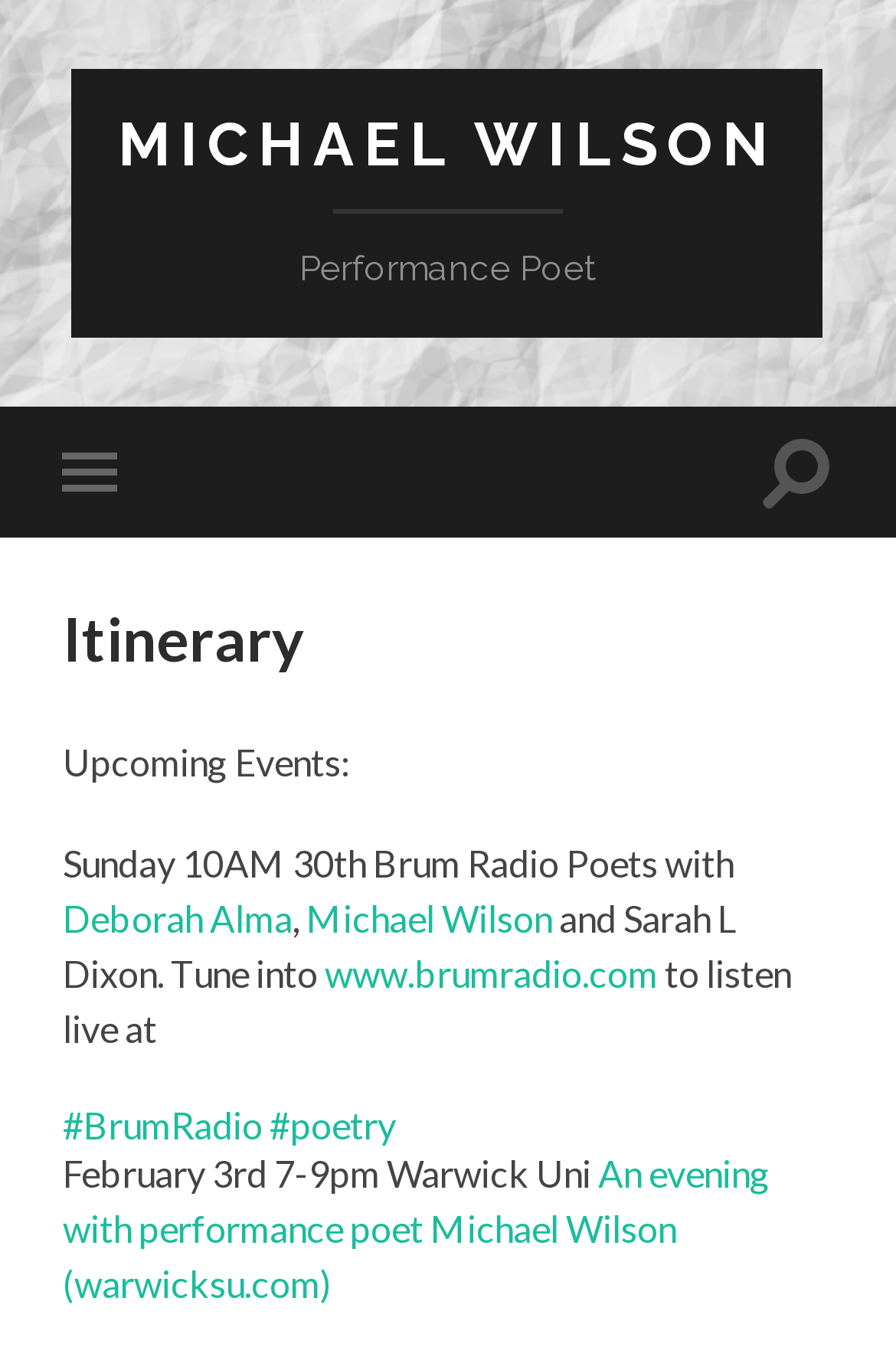Using details from the image, please answer the following question comprehensively:
What is the URL to listen live to Brum Radio?

I found a link element with the text 'www.brumradio.com' which is mentioned in the context of listening live to Brum Radio.